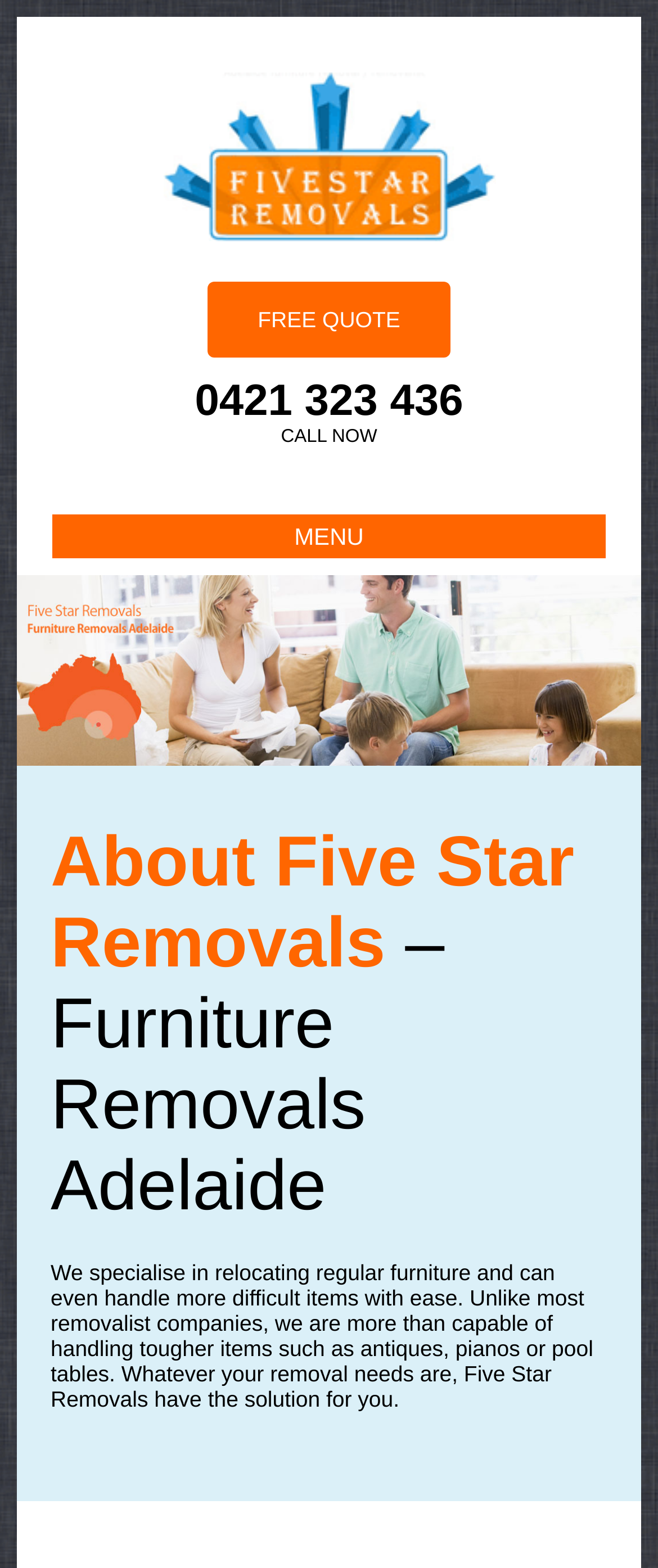Answer this question in one word or a short phrase: What is the purpose of the 'FREE QUOTE' link?

To get a quote